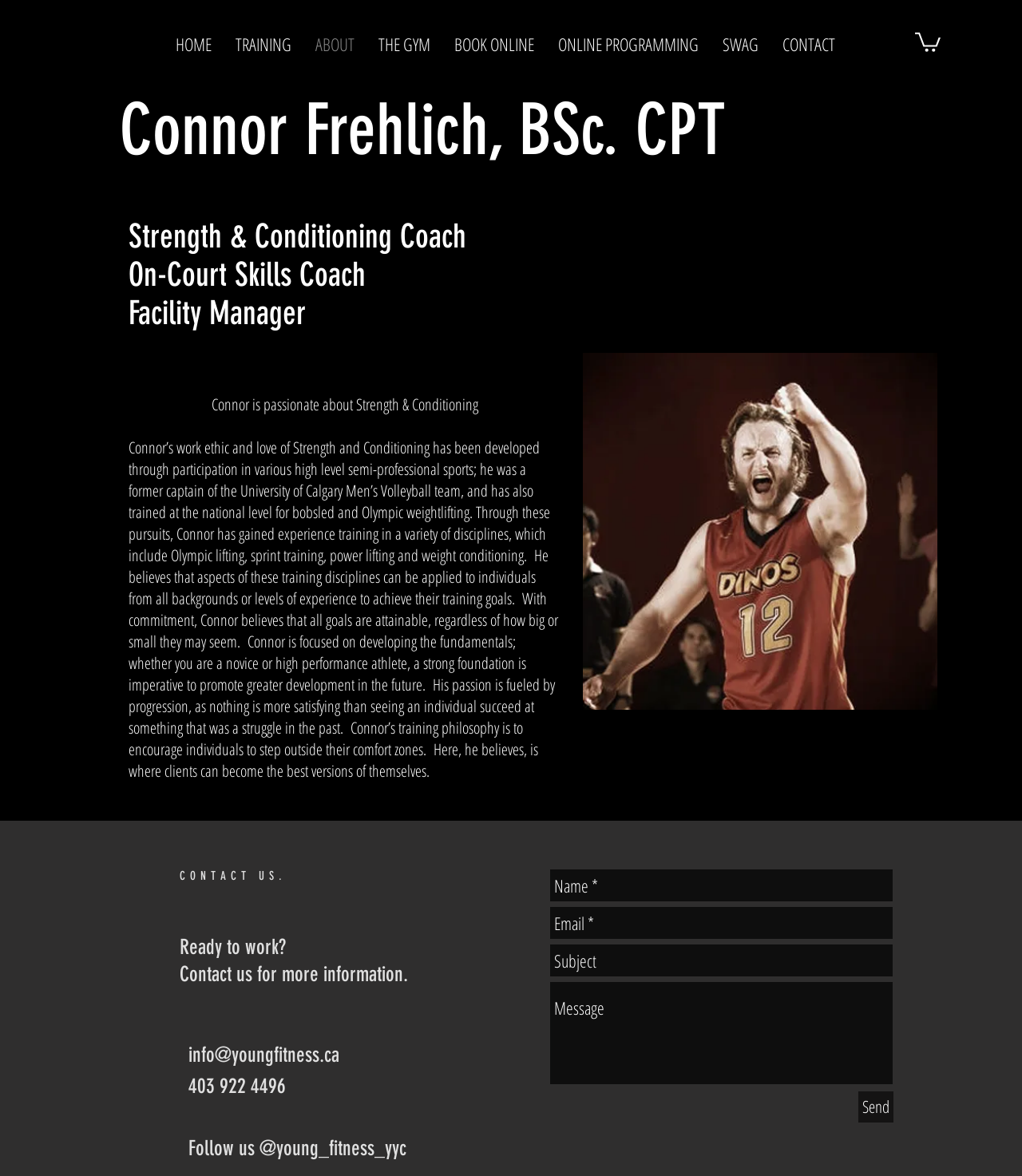Locate the bounding box coordinates of the area you need to click to fulfill this instruction: 'Click ABOUT'. The coordinates must be in the form of four float numbers ranging from 0 to 1: [left, top, right, bottom].

[0.297, 0.02, 0.359, 0.054]